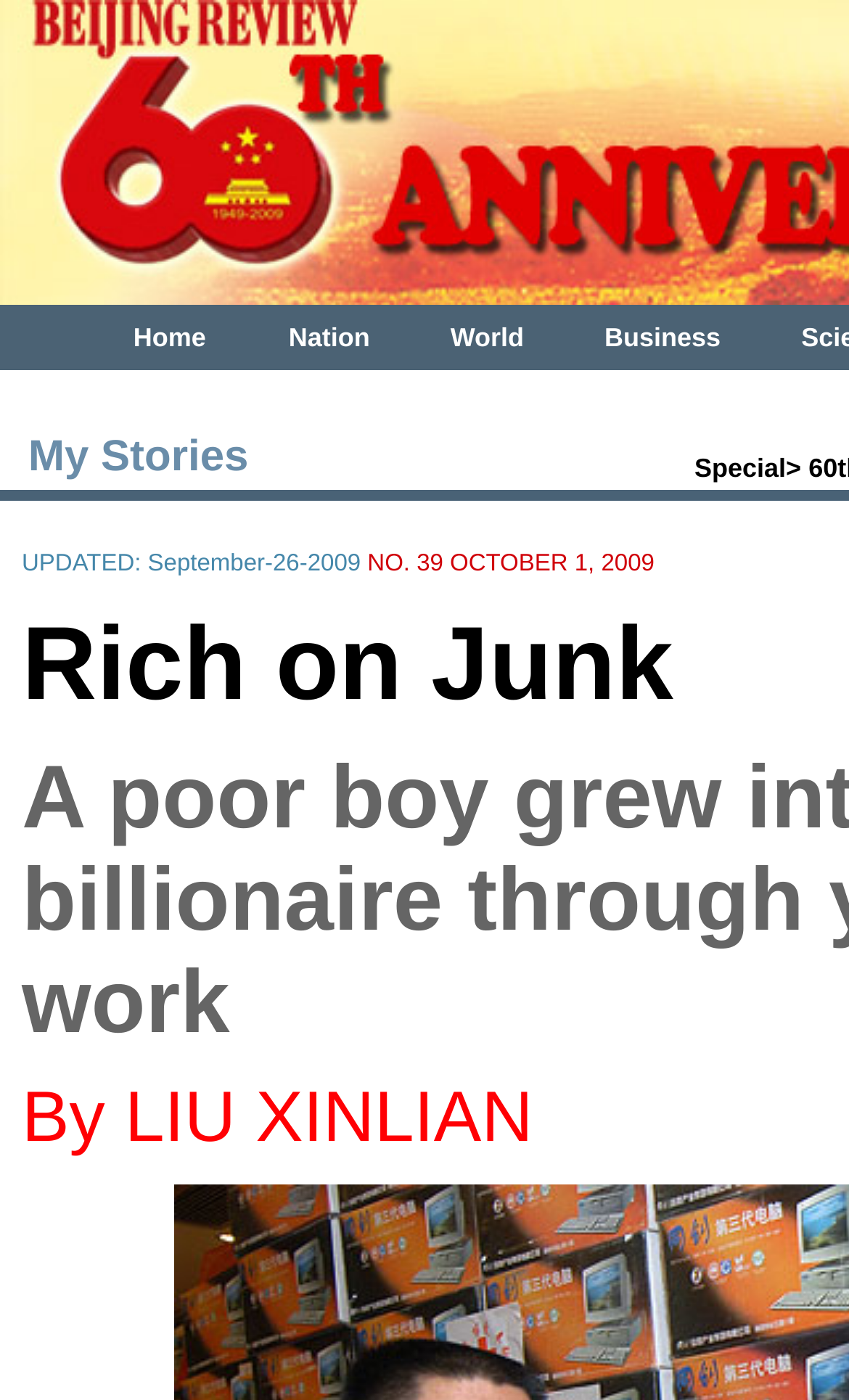What is the second category on the top navigation bar?
Answer the question with as much detail as possible.

By looking at the top navigation bar, I can see that the second category is 'Nation', which is represented as a link within a LayoutTableCell element with a bounding box coordinate of [0.291, 0.218, 0.482, 0.264].